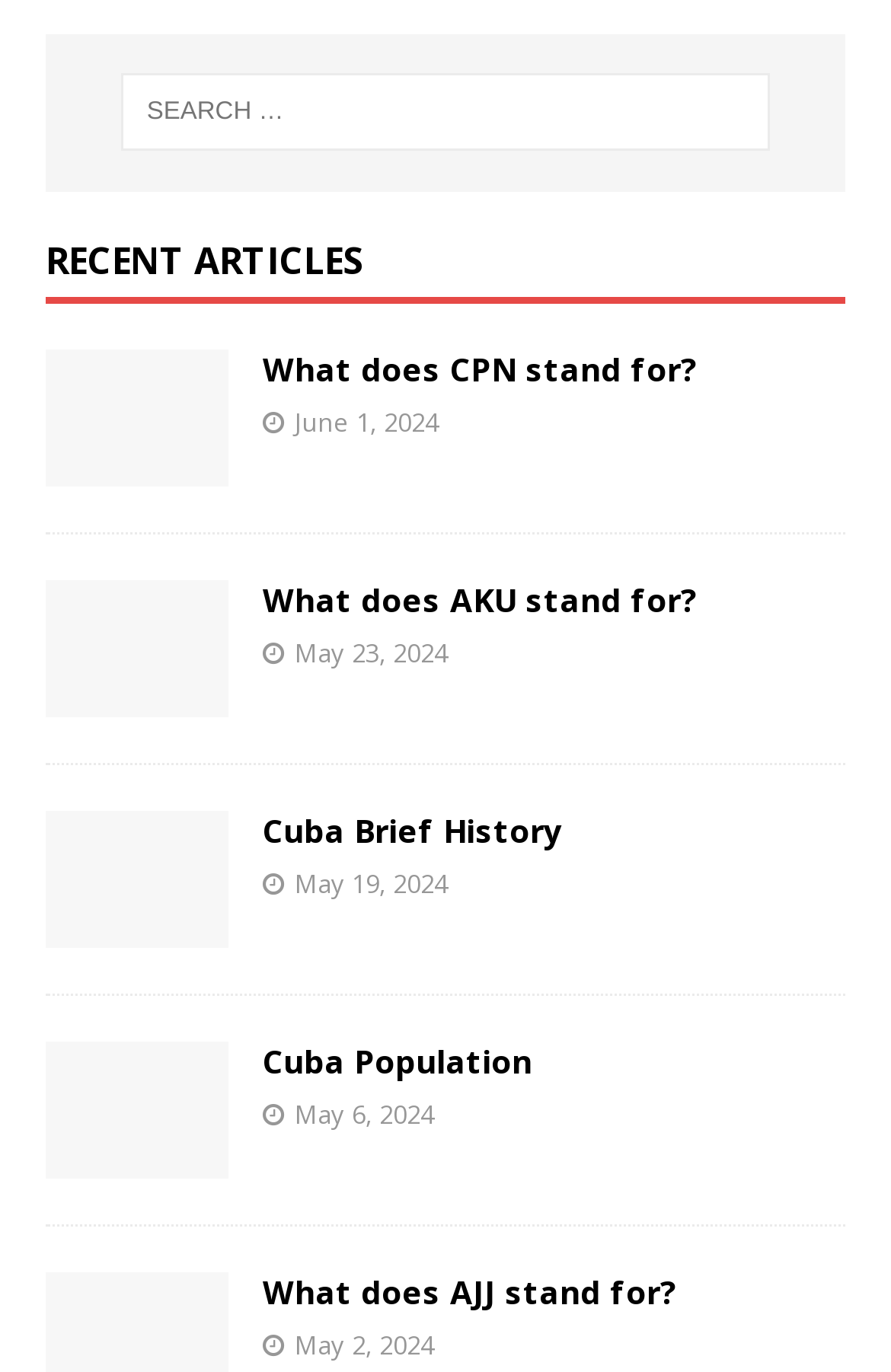Locate the bounding box of the UI element based on this description: "title="What does CPN stand for?"". Provide four float numbers between 0 and 1 as [left, top, right, bottom].

[0.051, 0.319, 0.256, 0.35]